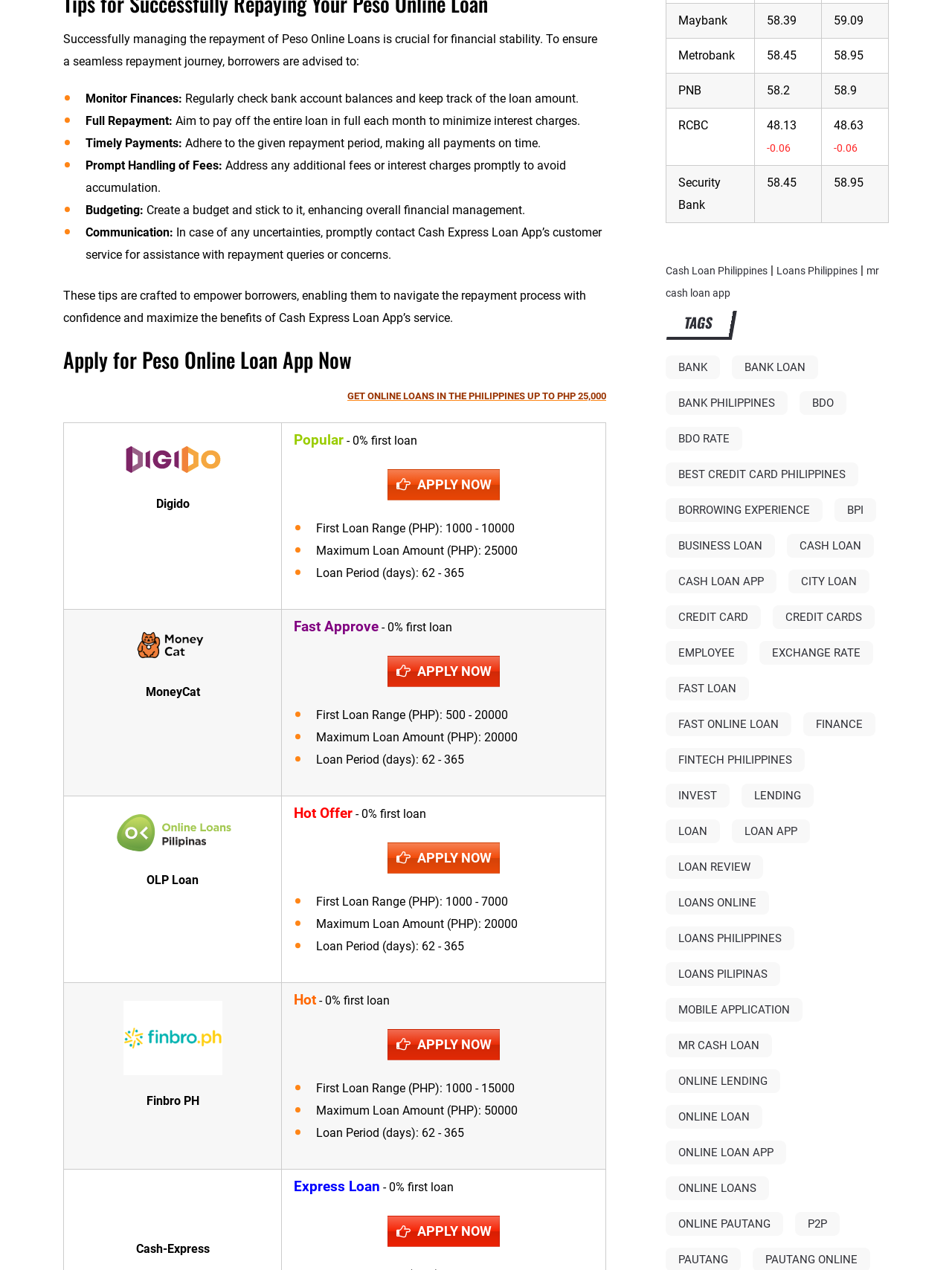Predict the bounding box for the UI component with the following description: "bank philippines".

[0.699, 0.308, 0.827, 0.327]